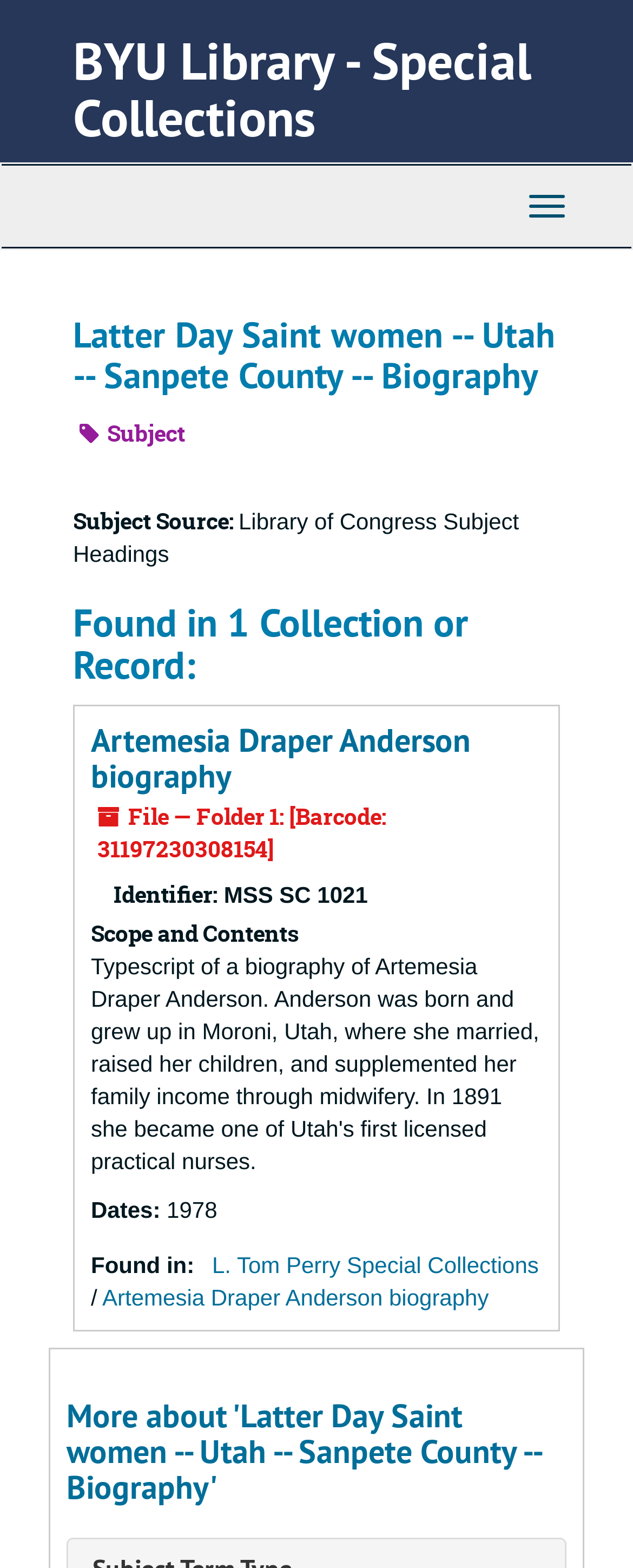What is the identifier of this biography?
Provide a comprehensive and detailed answer to the question.

I found the answer by looking at the StaticText element 'Identifier:' and its corresponding value 'MSS SC 1021' which is displayed next to it.